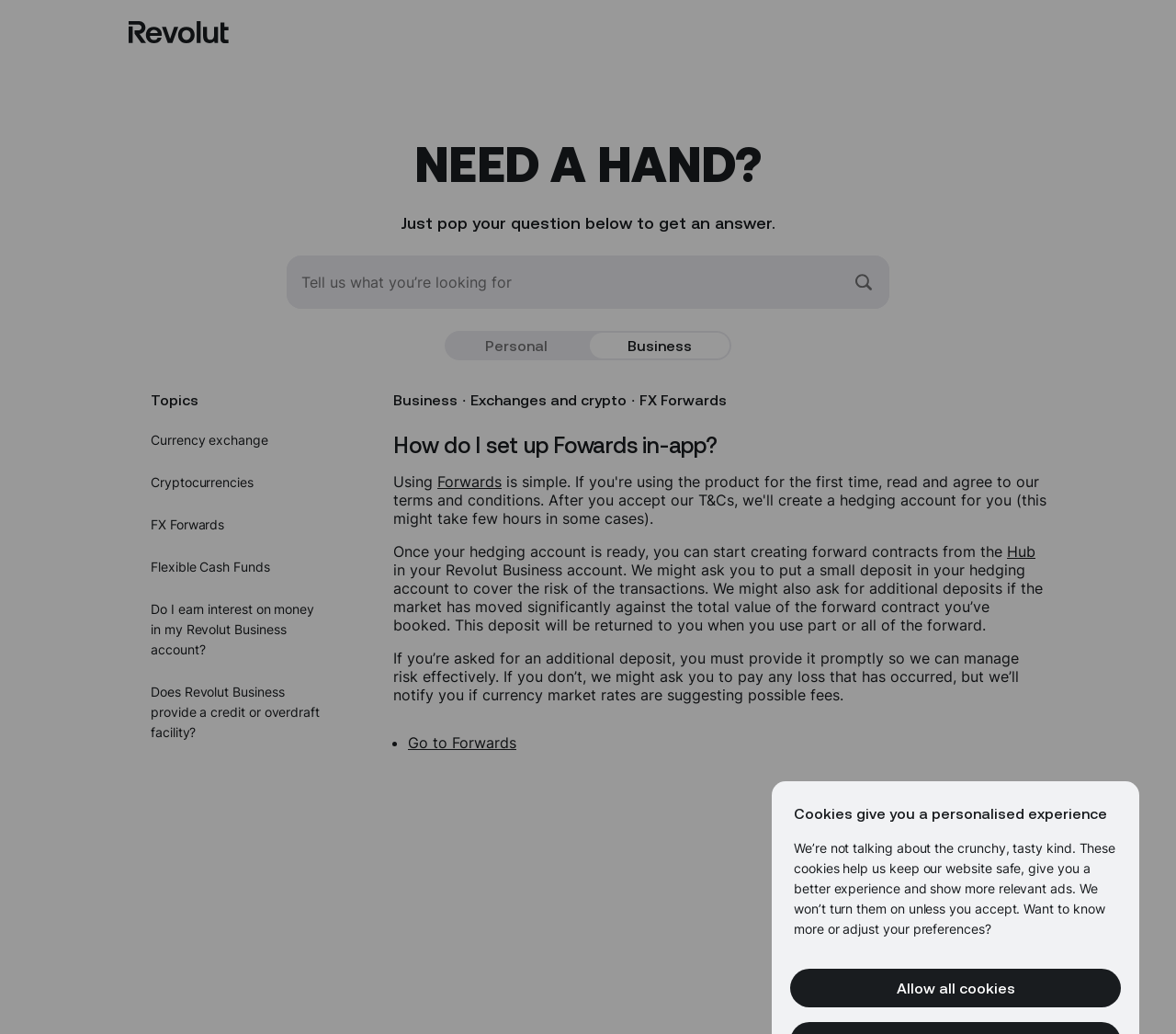Locate the primary headline on the webpage and provide its text.

Need a hand?